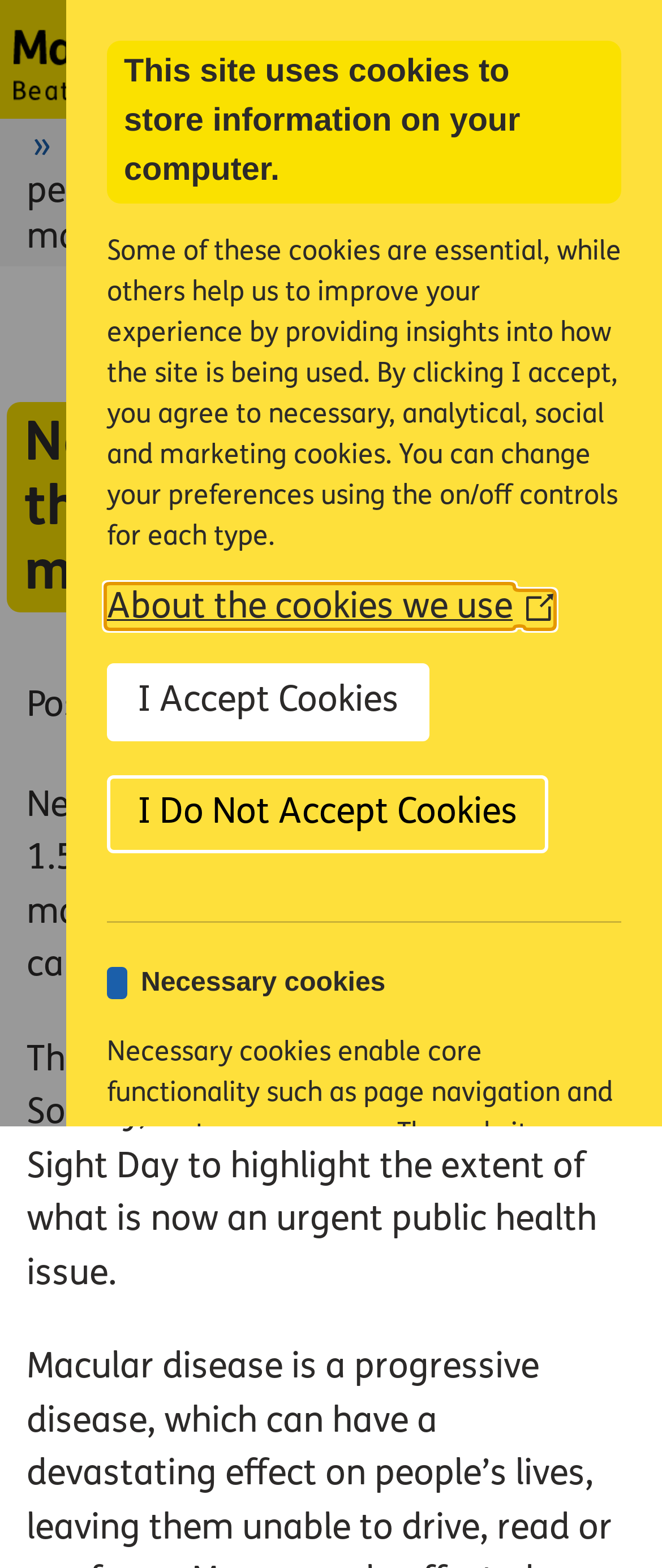Specify the bounding box coordinates of the region I need to click to perform the following instruction: "Click the Home button". The coordinates must be four float numbers in the range of 0 to 1, i.e., [left, top, right, bottom].

[0.021, 0.009, 0.51, 0.067]